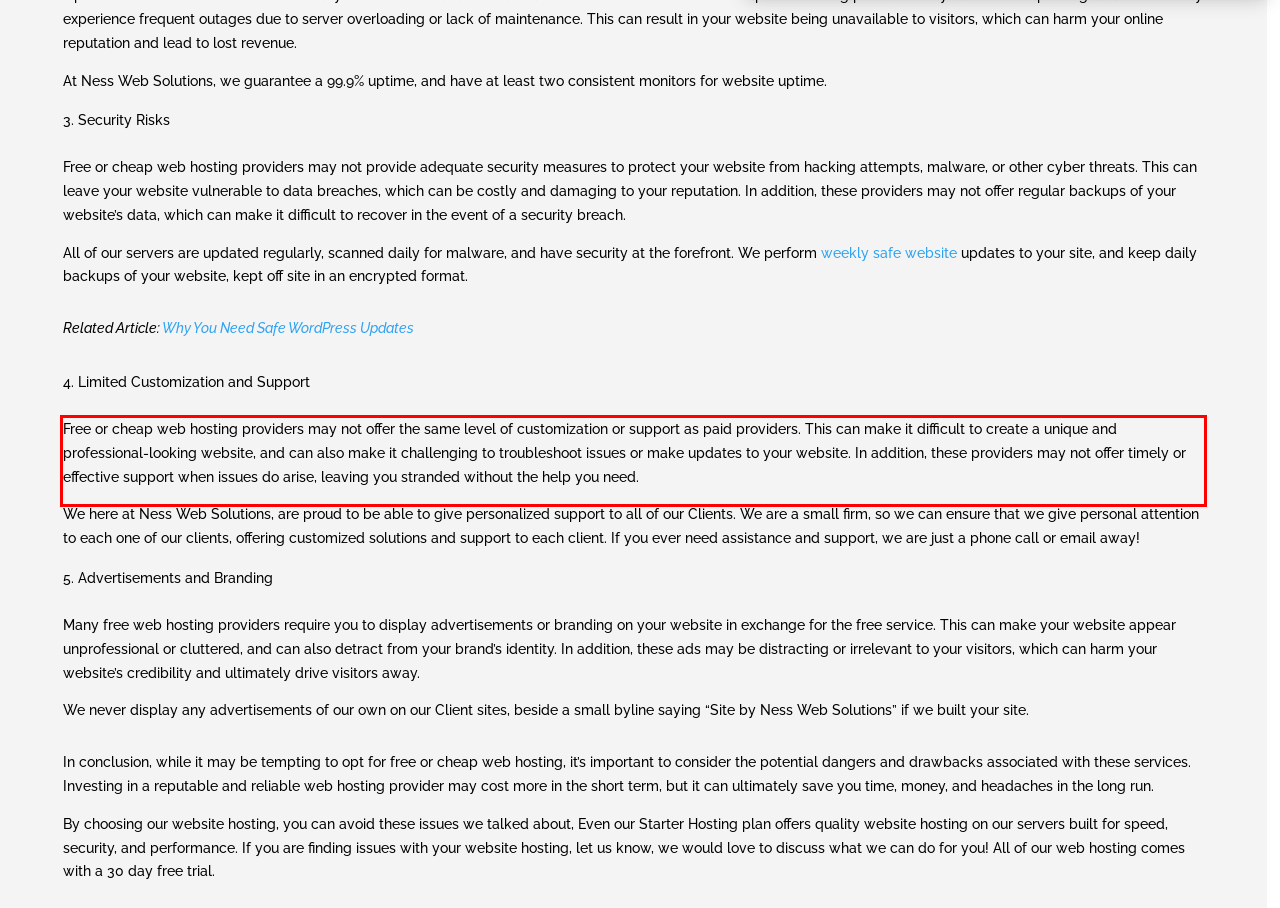Locate the red bounding box in the provided webpage screenshot and use OCR to determine the text content inside it.

Free or cheap web hosting providers may not offer the same level of customization or support as paid providers. This can make it difficult to create a unique and professional-looking website, and can also make it challenging to troubleshoot issues or make updates to your website. In addition, these providers may not offer timely or effective support when issues do arise, leaving you stranded without the help you need.